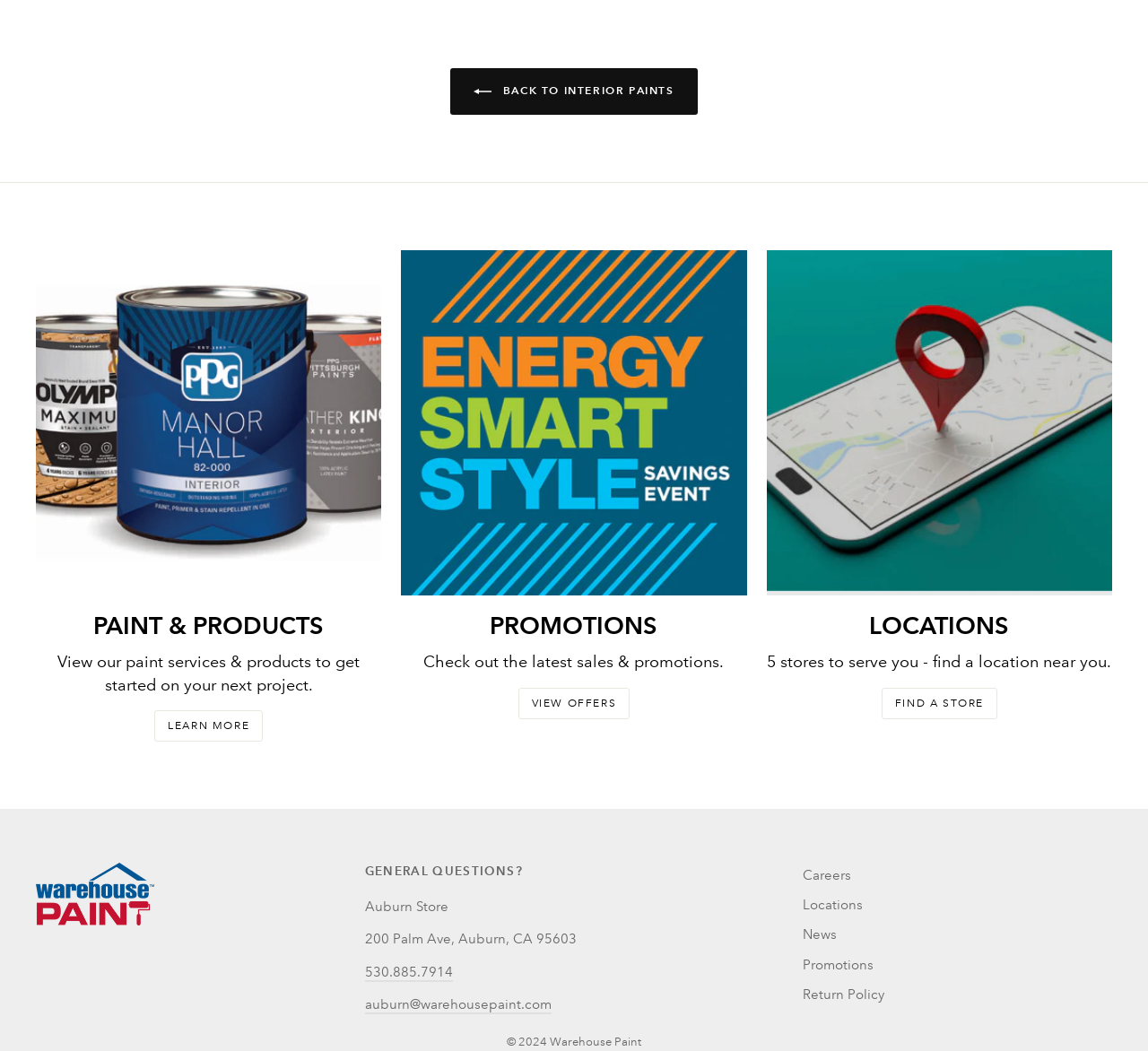Please identify the bounding box coordinates of the element I need to click to follow this instruction: "View current promotions".

[0.451, 0.654, 0.549, 0.684]